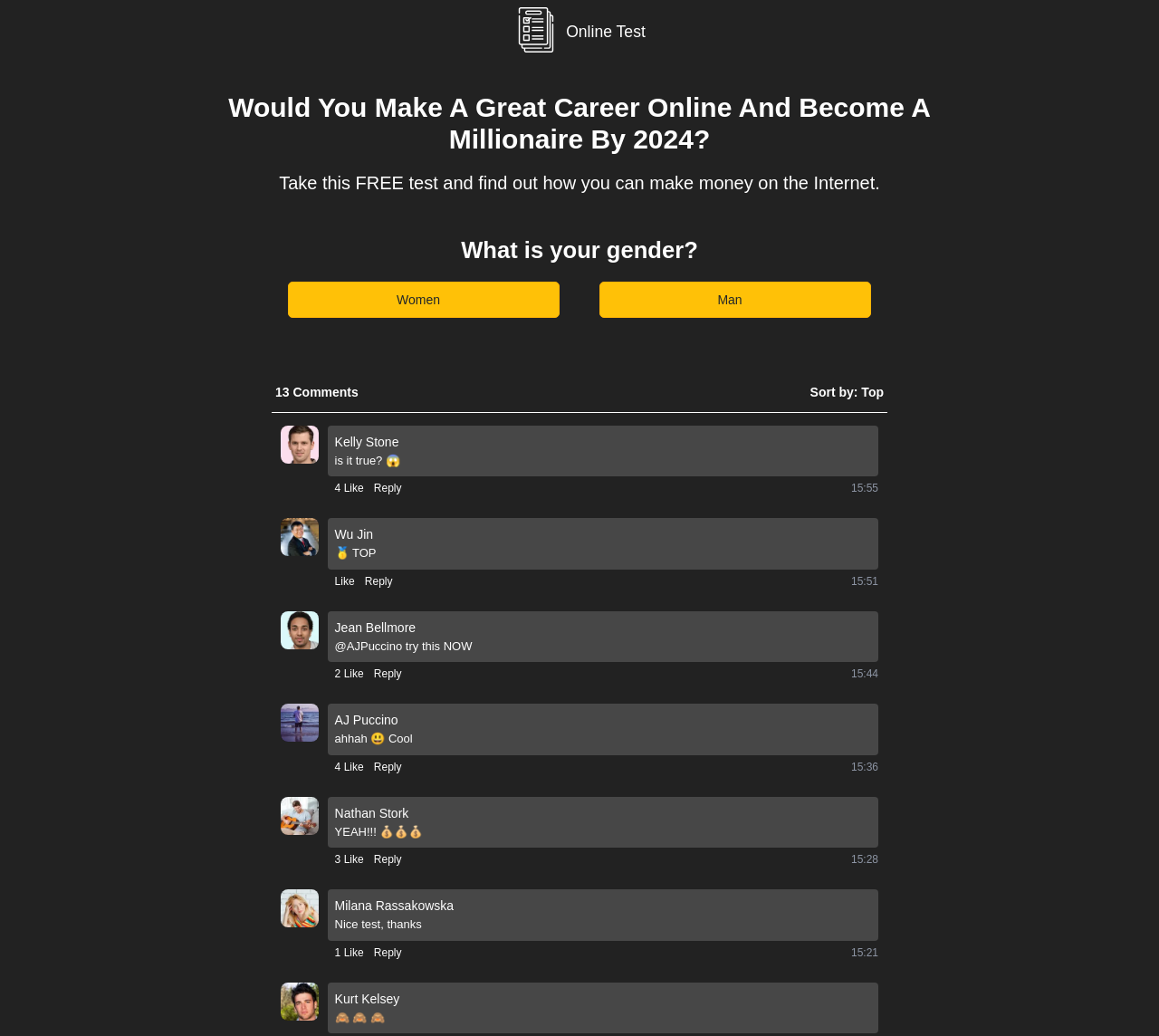Highlight the bounding box coordinates of the region I should click on to meet the following instruction: "Click the 'Man' button".

[0.517, 0.272, 0.752, 0.307]